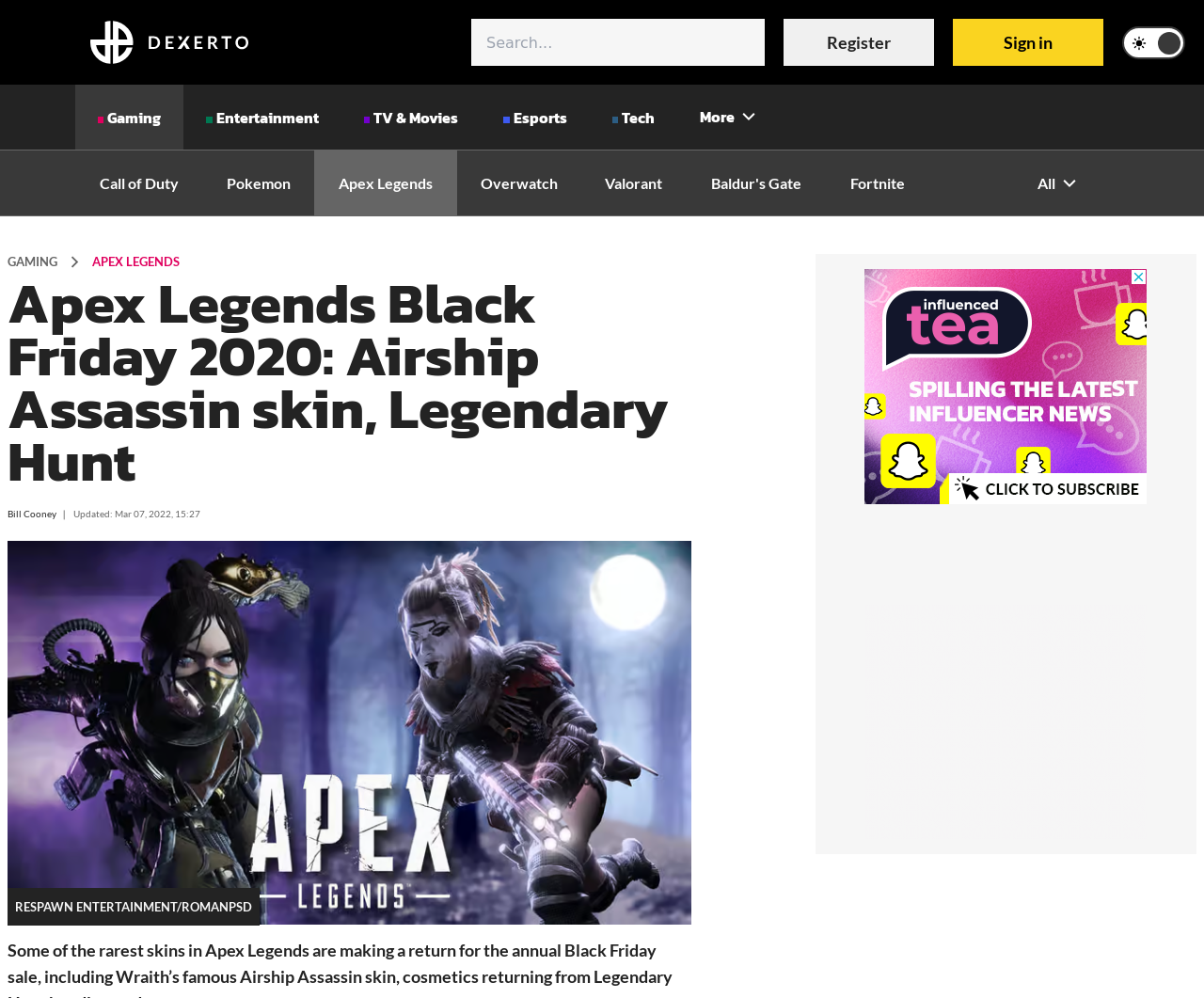Determine the bounding box coordinates for the HTML element described here: "Starfield".

[0.277, 0.281, 0.362, 0.346]